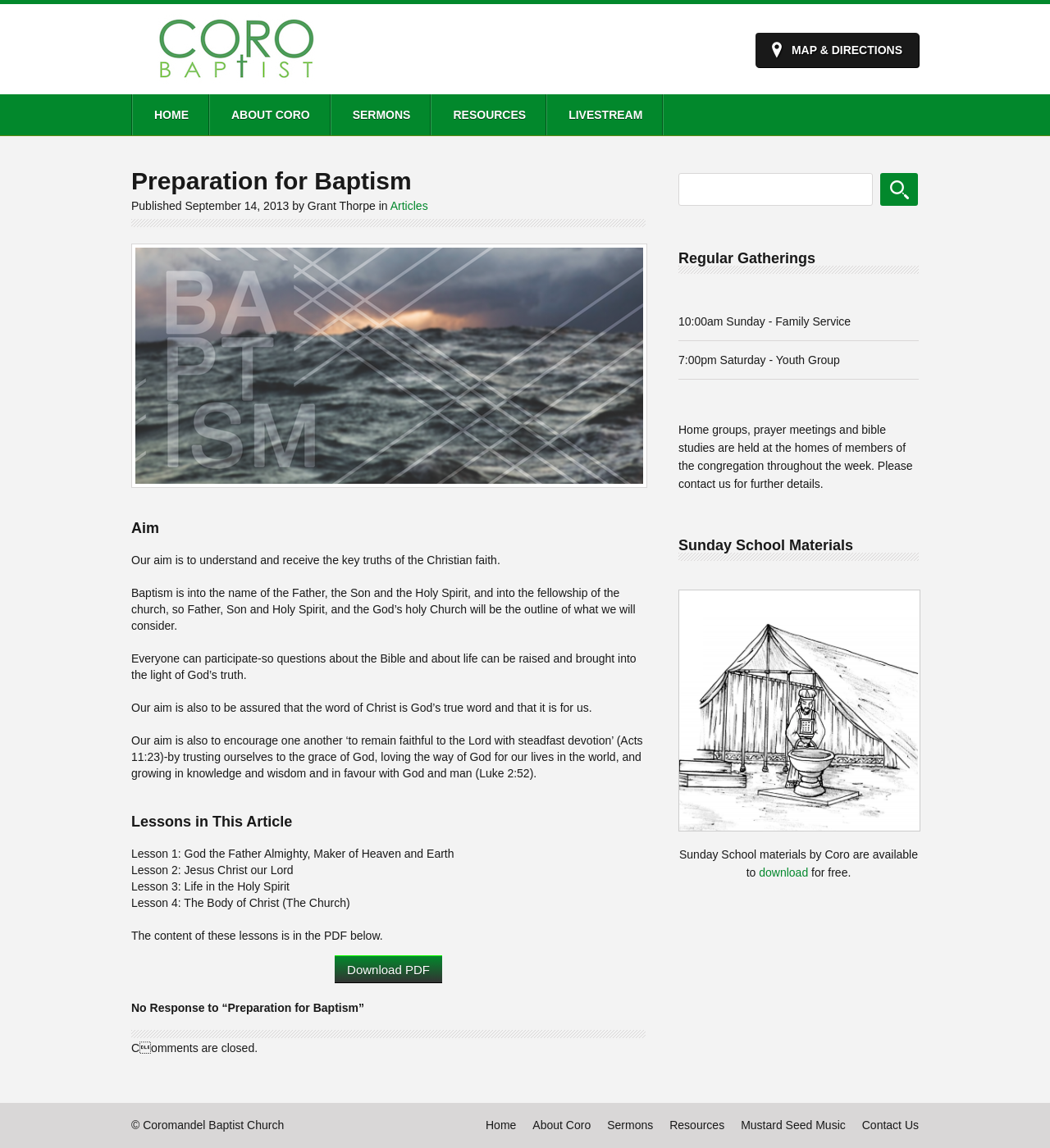What can be downloaded for free?
Refer to the image and provide a one-word or short phrase answer.

Sunday School materials